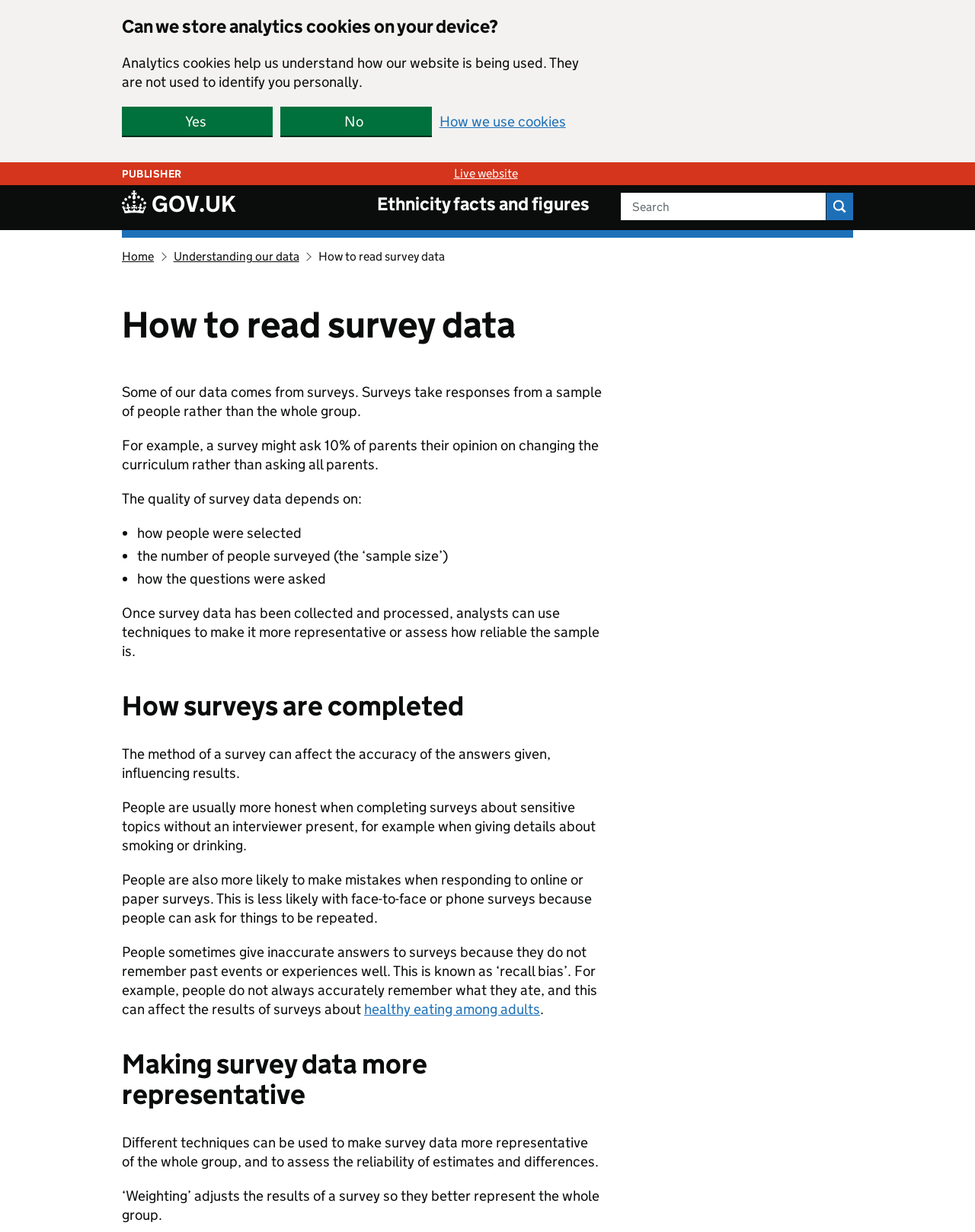What is the purpose of analytics cookies?
Analyze the image and provide a thorough answer to the question.

According to the cookie banner section, analytics cookies help us understand how our website is being used. They are not used to identify you personally.